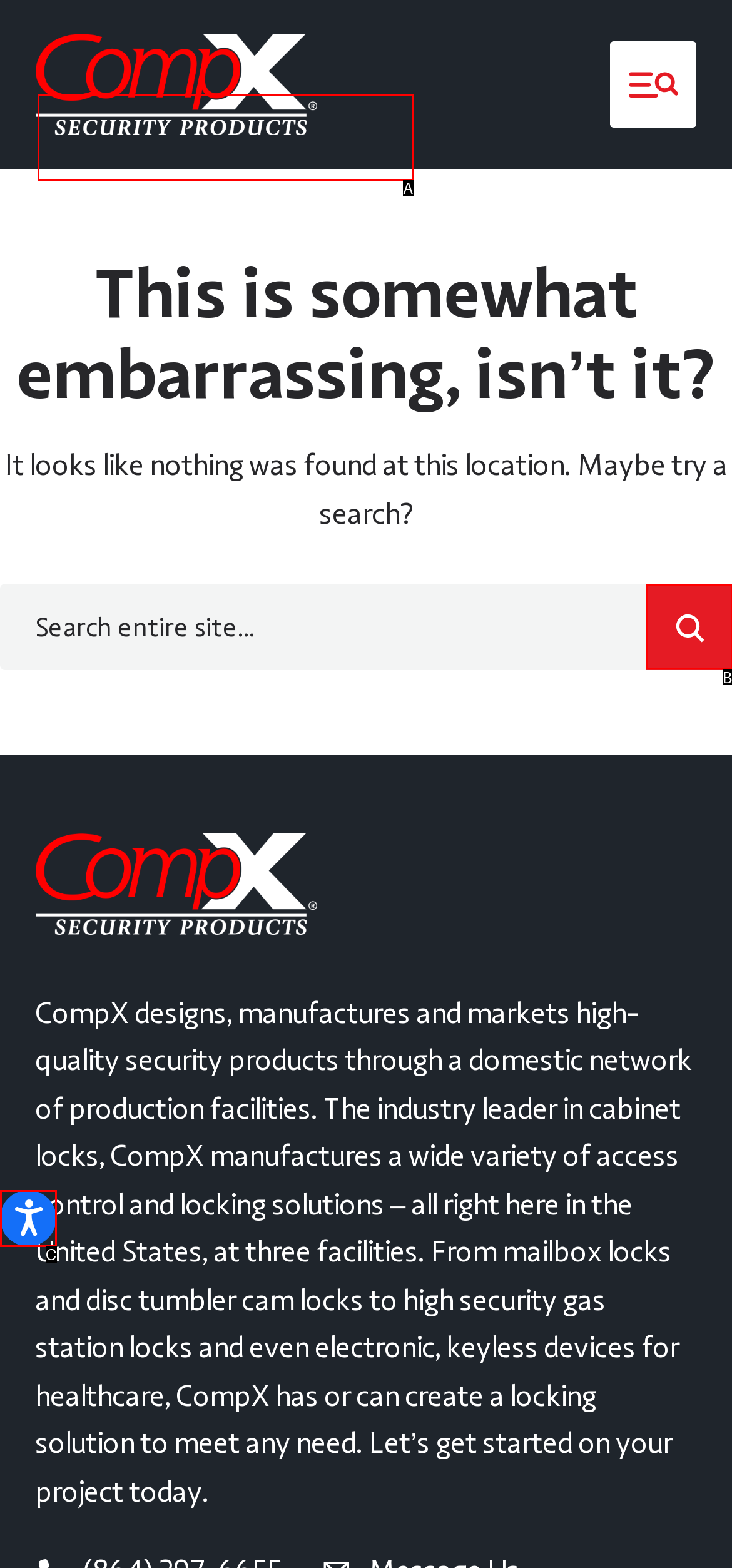Based on the given description: Search, determine which HTML element is the best match. Respond with the letter of the chosen option.

B